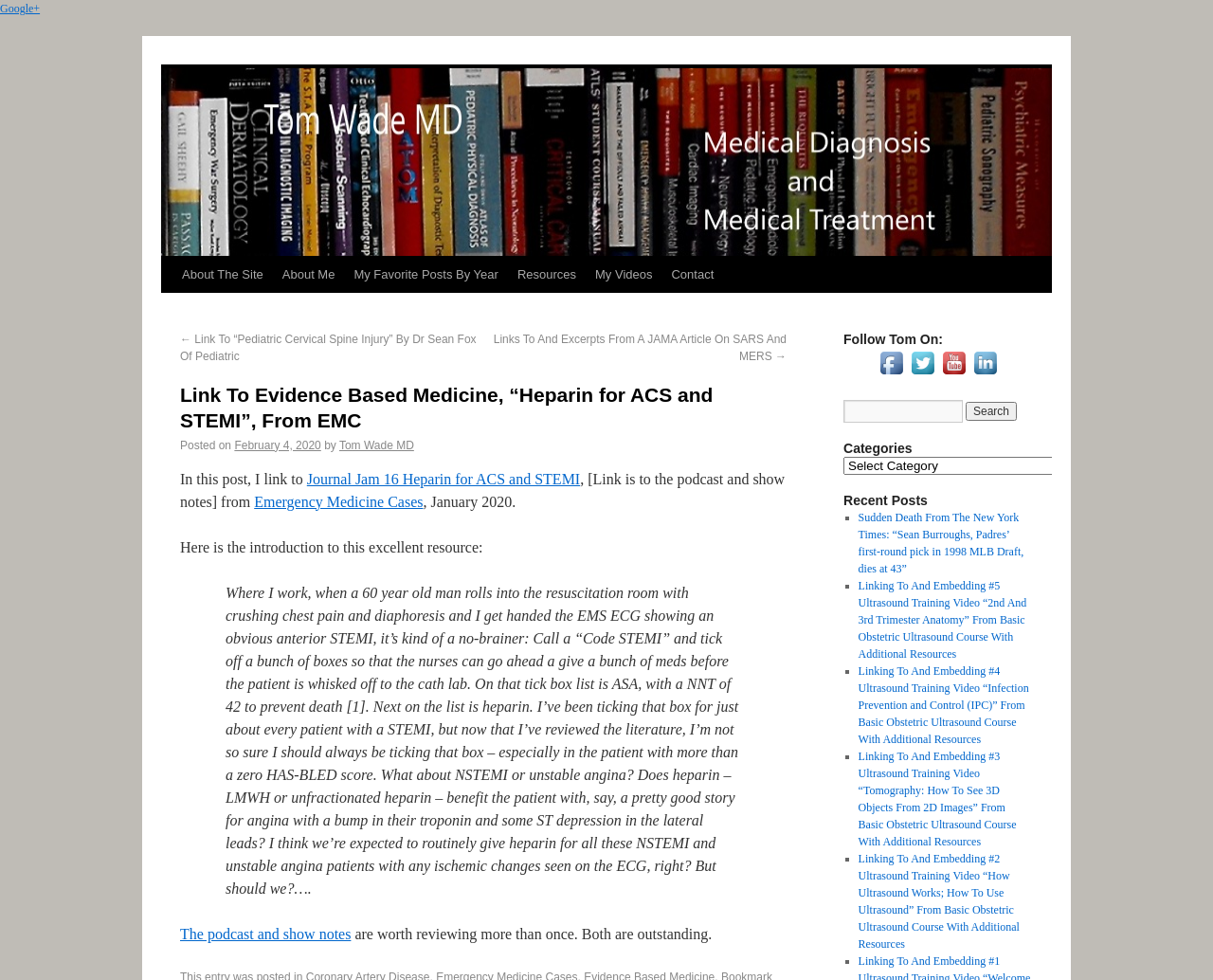What is the date of the post?
Please analyze the image and answer the question with as much detail as possible.

The date of the post can be found by looking at the text 'Posted on' followed by the date, which is 'February 4, 2020'.